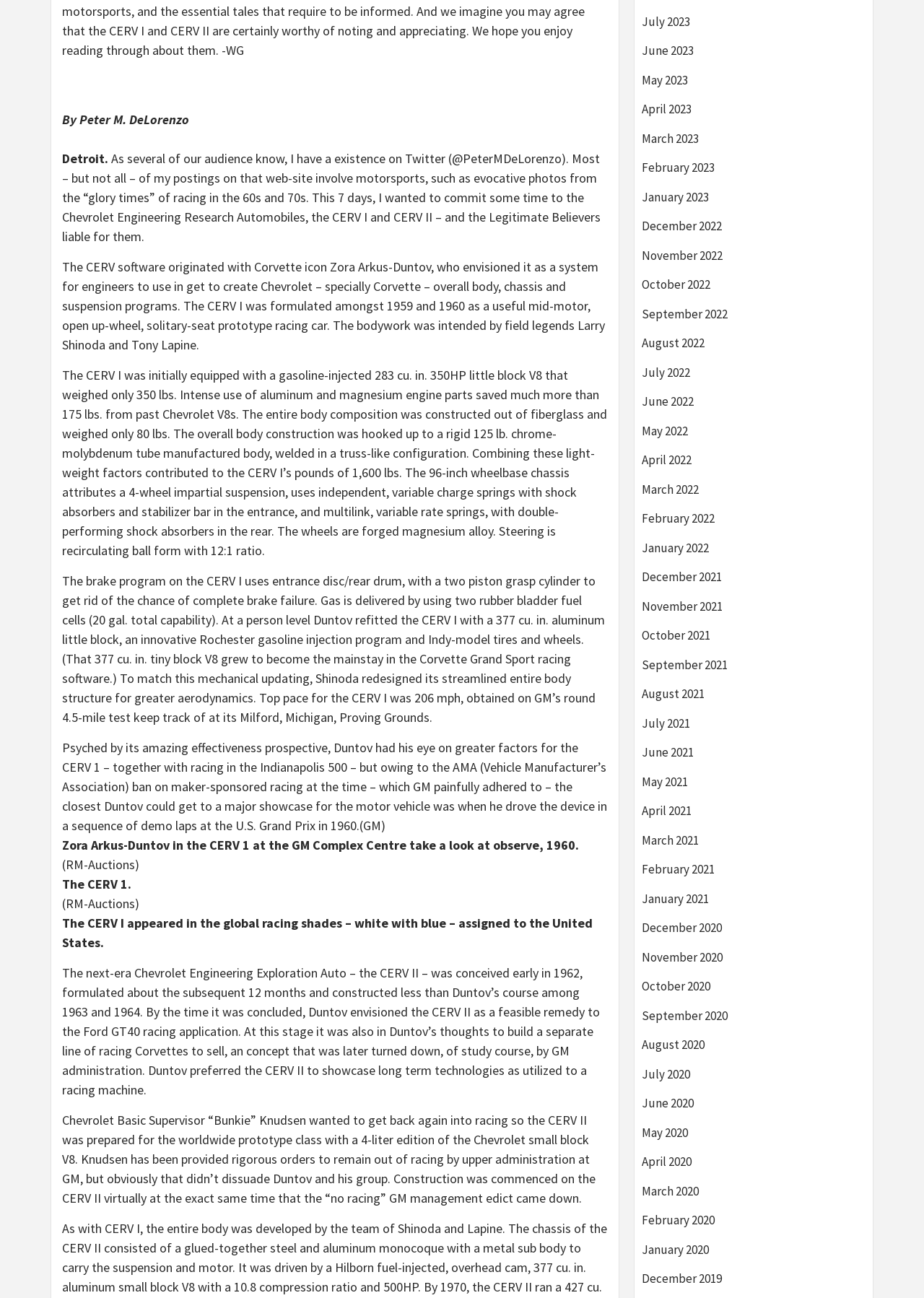Using the information shown in the image, answer the question with as much detail as possible: What is the name of the racing car mentioned in the article?

The article mentions the Chevrolet Engineering Research Vehicle, specifically the CERV I and CERV II models, which were developed by Zora Arkus-Duntov.